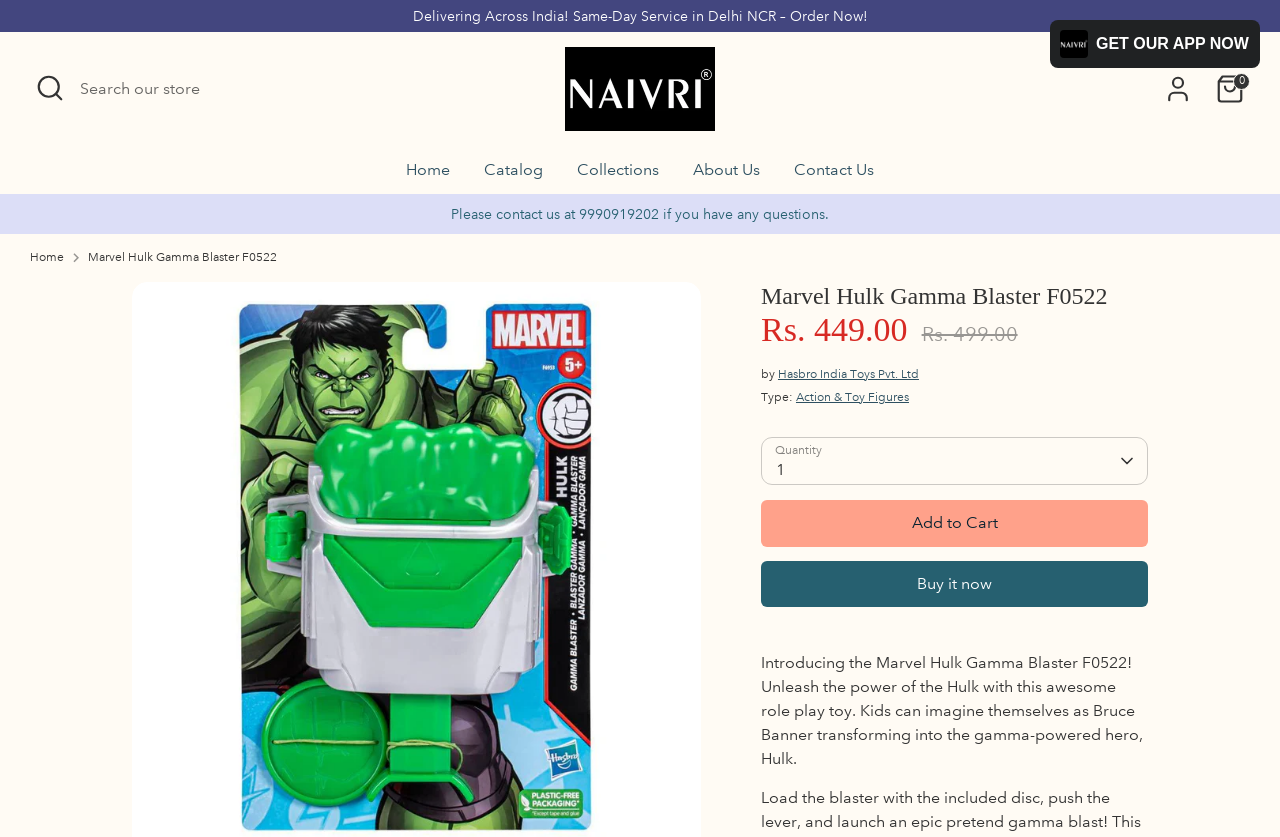Locate the bounding box coordinates of the clickable part needed for the task: "Search our store".

[0.023, 0.081, 0.336, 0.131]